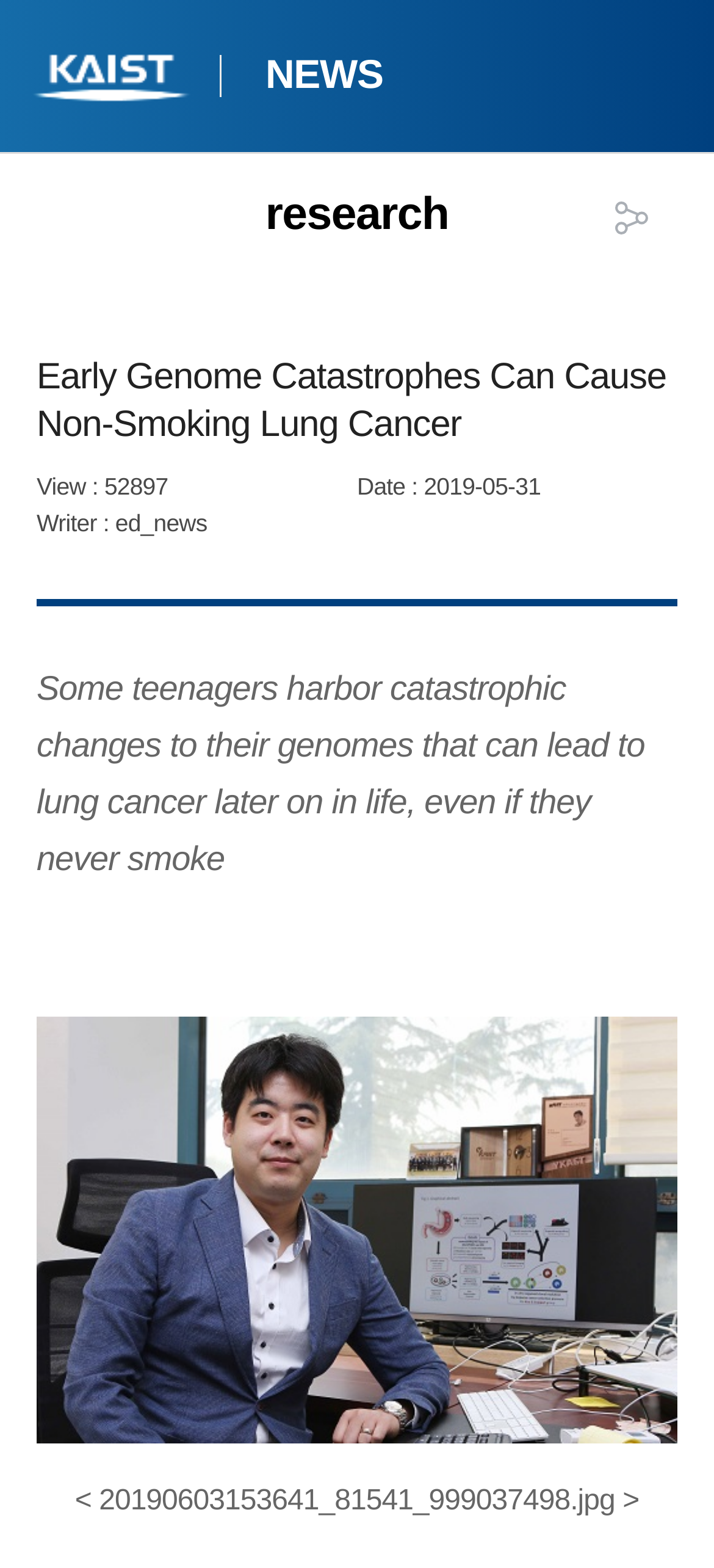Explain the webpage's design and content in an elaborate manner.

The webpage is titled "KAIST NEWS CENTER" and has a prominent heading "KAIST" at the top left corner. Next to it, there is a link labeled "NEWS". Below these elements, there is a button labeled "공유" (meaning "share" in Korean) positioned at the top right corner.

The main content of the webpage is divided into sections. The first section has a heading "research" and is located below the button. This section contains a news article with the title "Early Genome Catastrophes Can Cause Non-Smoking Lung Cancer" in a large font size. Below the title, there are several lines of text providing details about the article, including the view count, date, writer, and a brief summary.

The article summary is a long paragraph that spans almost the entire width of the webpage, describing how some teenagers may have catastrophic changes to their genomes that can lead to lung cancer later in life, even if they never smoke.

Below the article summary, there are several empty lines, and then an image is displayed, taking up most of the remaining space on the webpage. The image is accompanied by a caption that appears to be a file name, "20190603153641_81541_999037498.jpg".